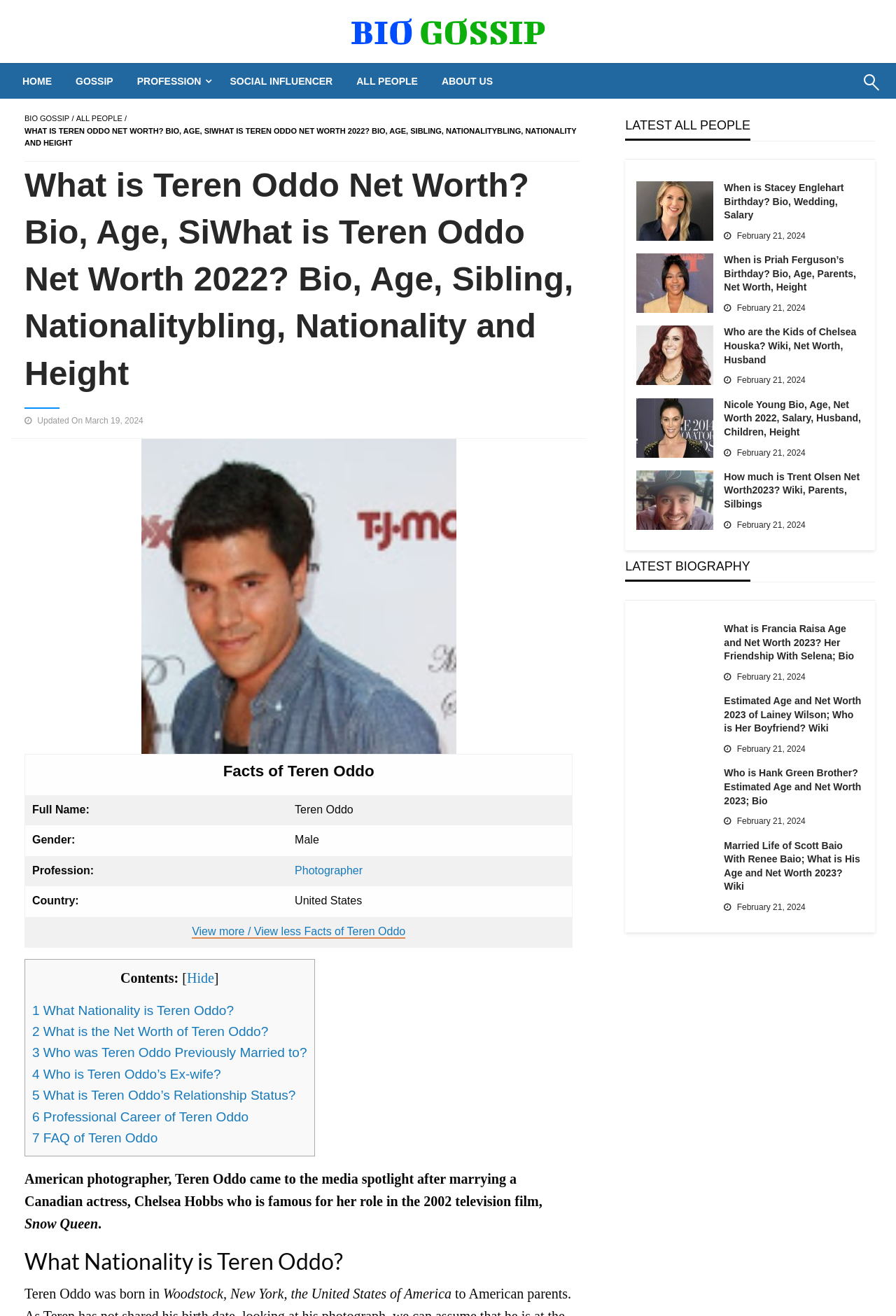Respond with a single word or phrase to the following question:
What is the nationality of Teren Oddo?

American